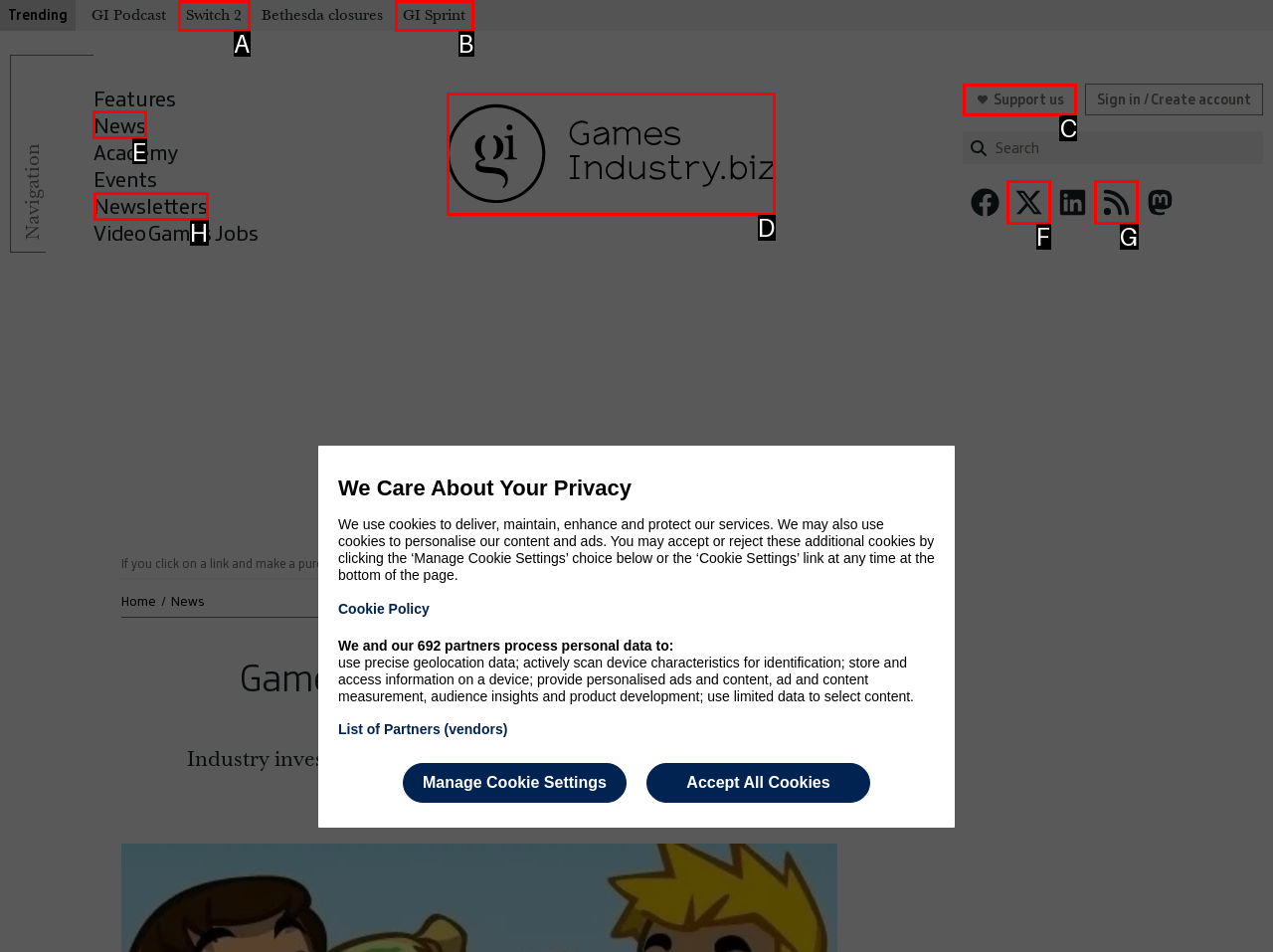Tell me the letter of the UI element to click in order to accomplish the following task: Navigate to the HOME page
Answer with the letter of the chosen option from the given choices directly.

None